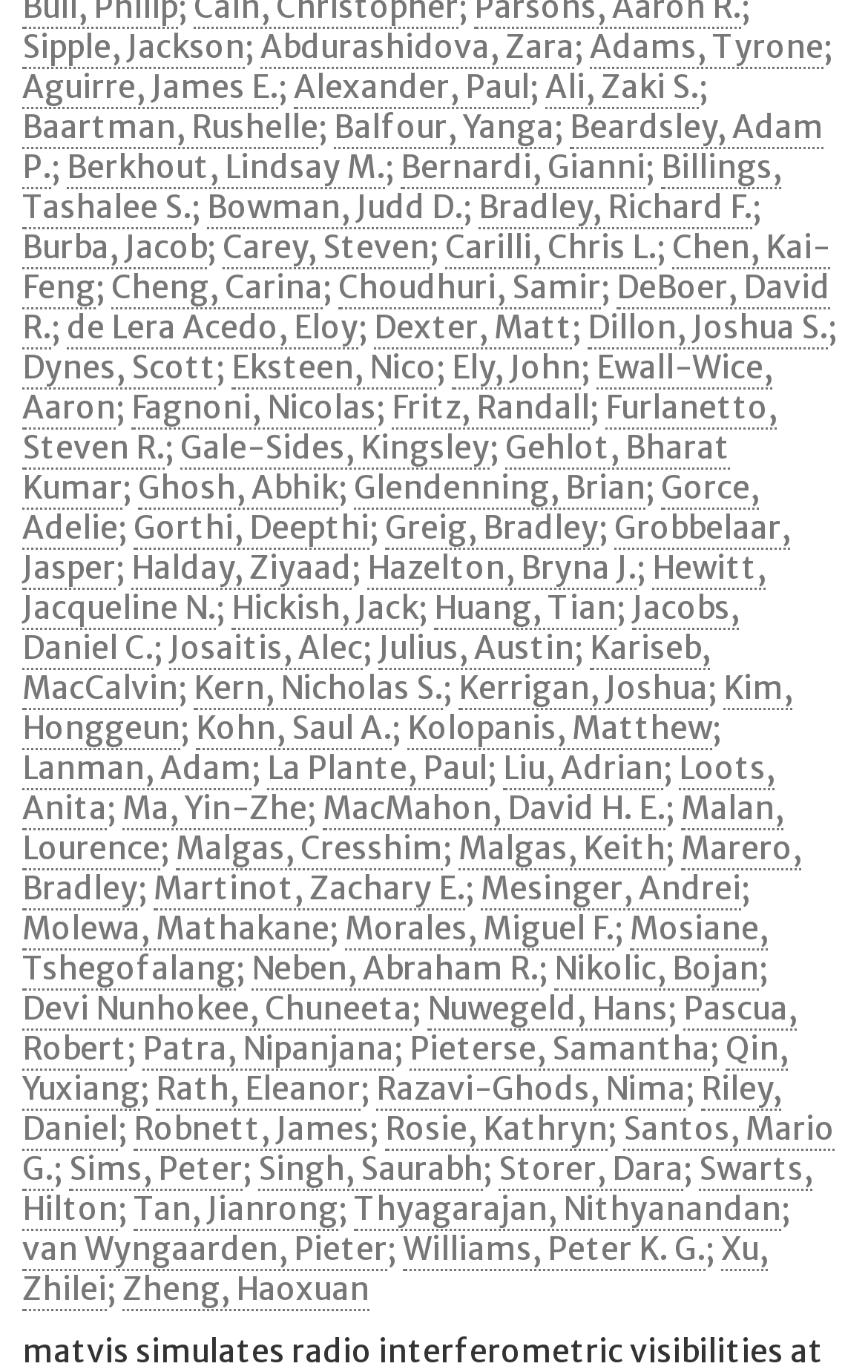Provide a short answer using a single word or phrase for the following question: 
What is the vertical position of the link 'Hewitt, Jacqueline N.' relative to the link 'Hazelton, Bryna J.'?

Below